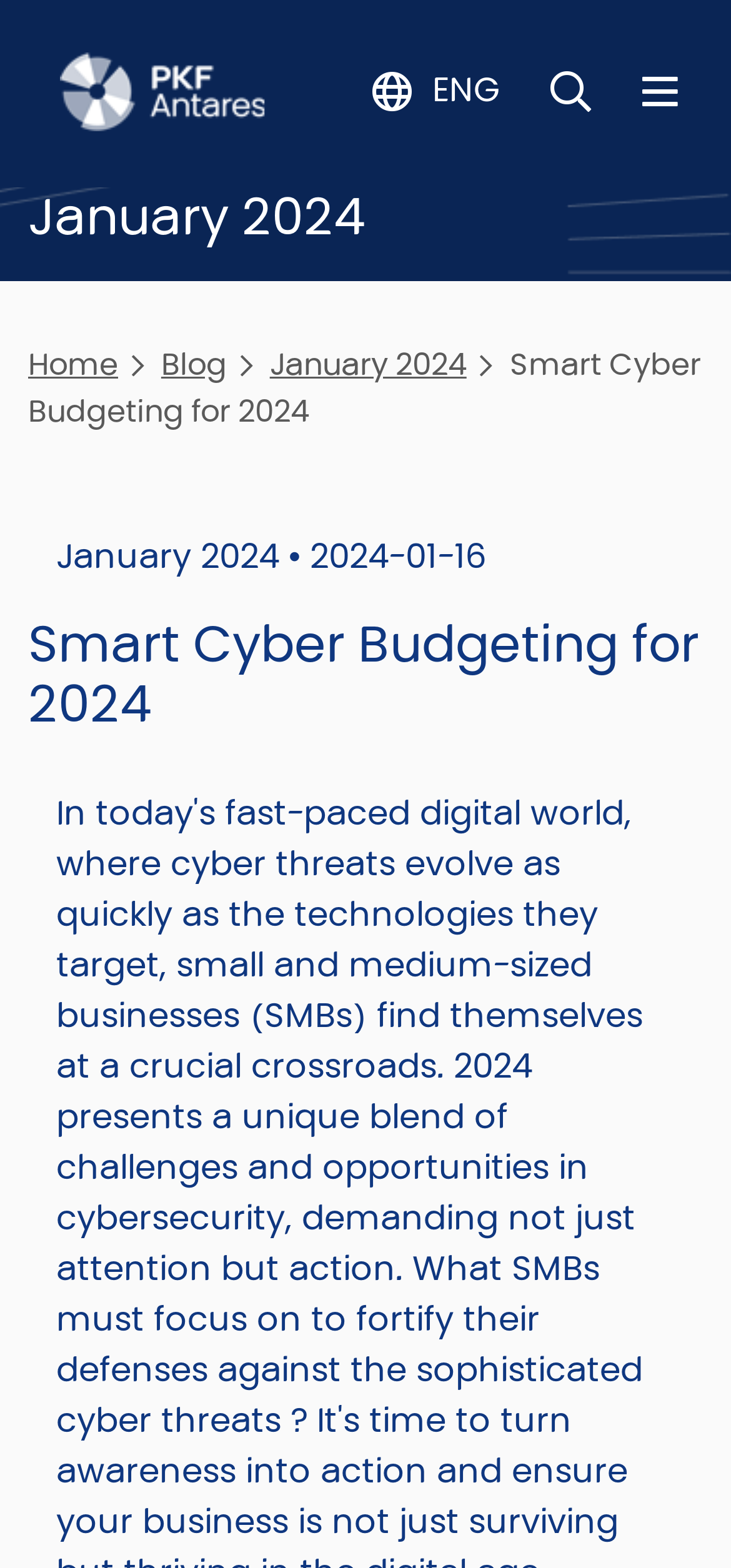Please locate the bounding box coordinates of the element that needs to be clicked to achieve the following instruction: "Toggle search". The coordinates should be four float numbers between 0 and 1, i.e., [left, top, right, bottom].

[0.729, 0.034, 0.832, 0.084]